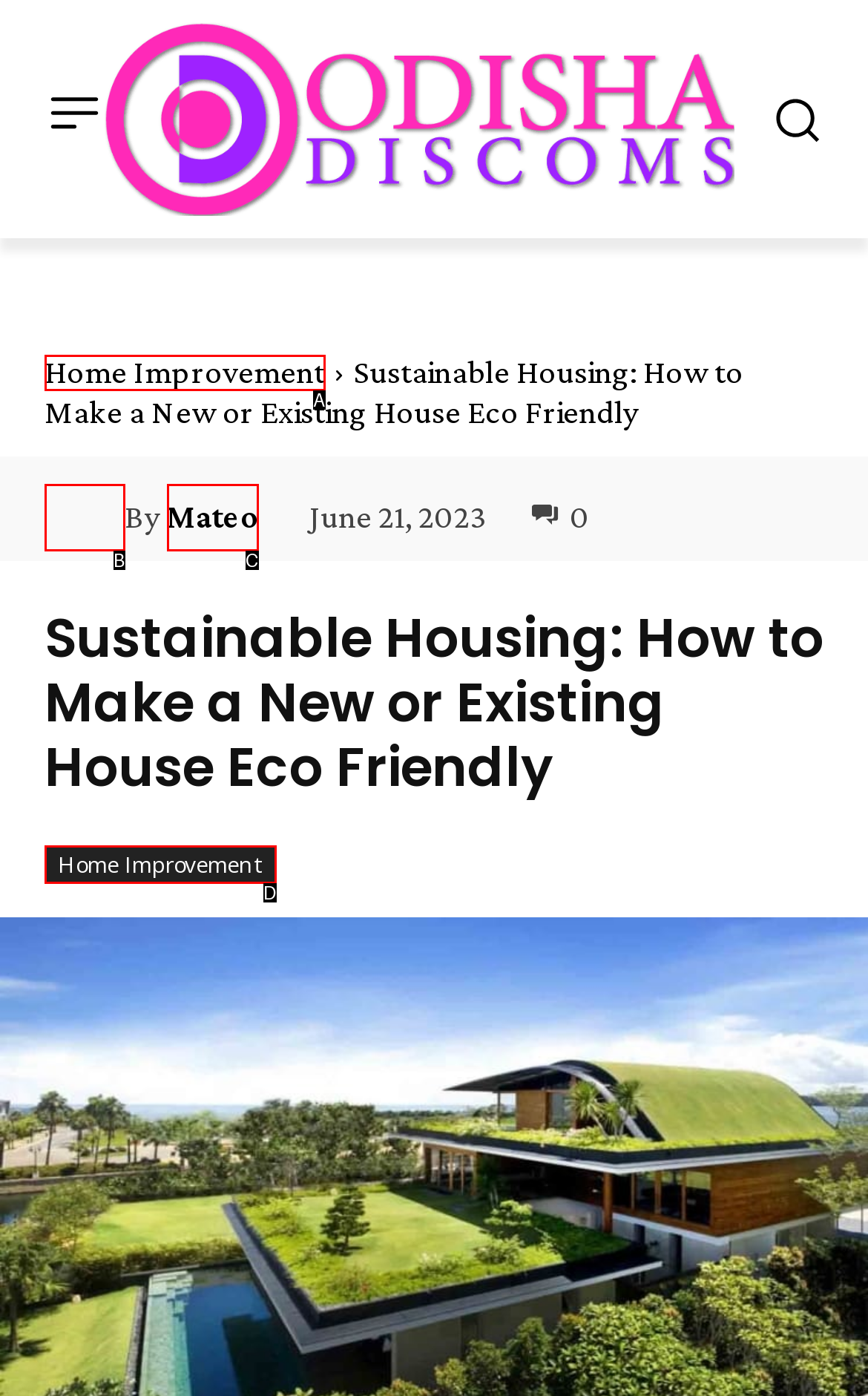Given the description: parent_node: By title="Mateo", select the HTML element that best matches it. Reply with the letter of your chosen option.

B